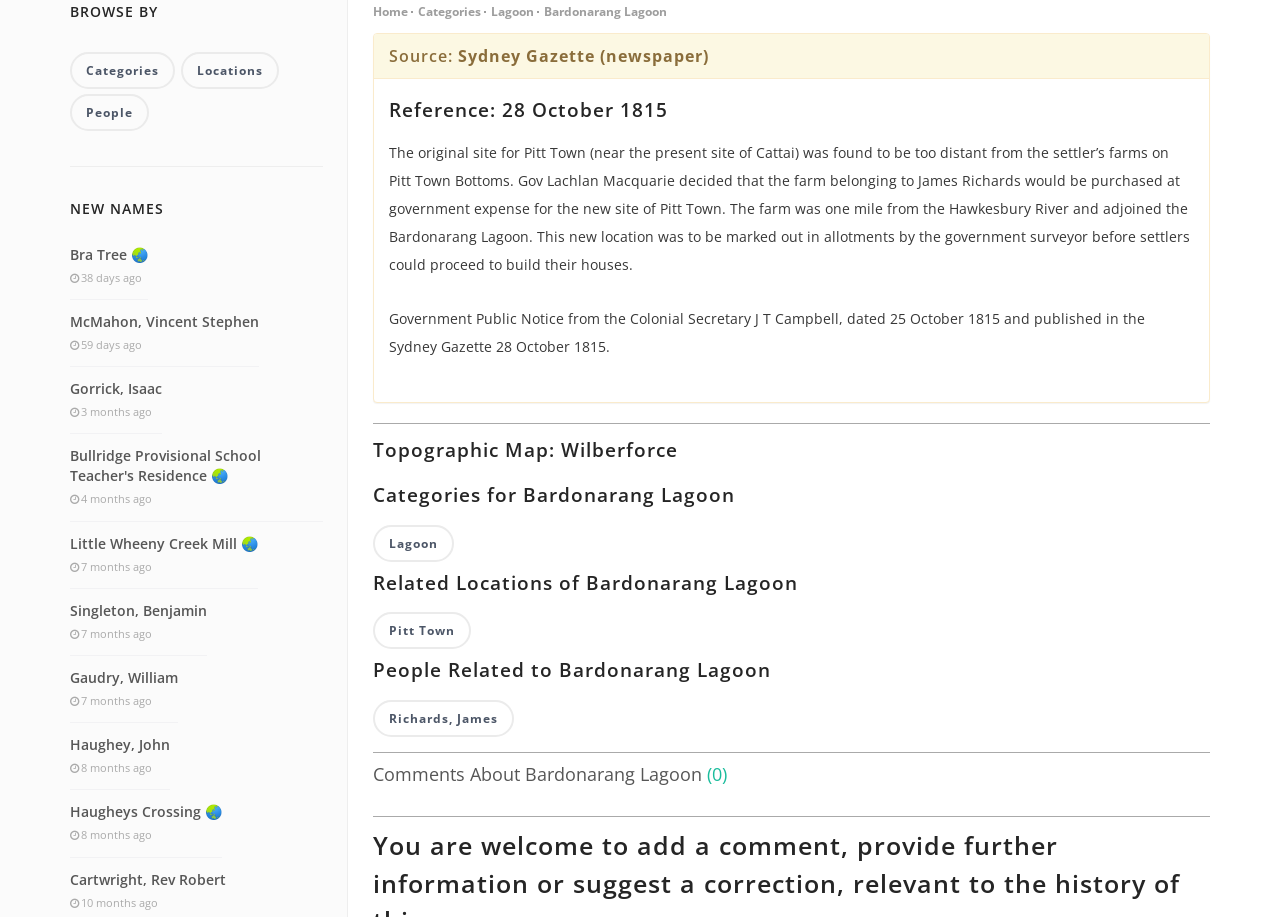Extract the bounding box coordinates of the UI element described: "Flights to Copenhagen". Provide the coordinates in the format [left, top, right, bottom] with values ranging from 0 to 1.

None